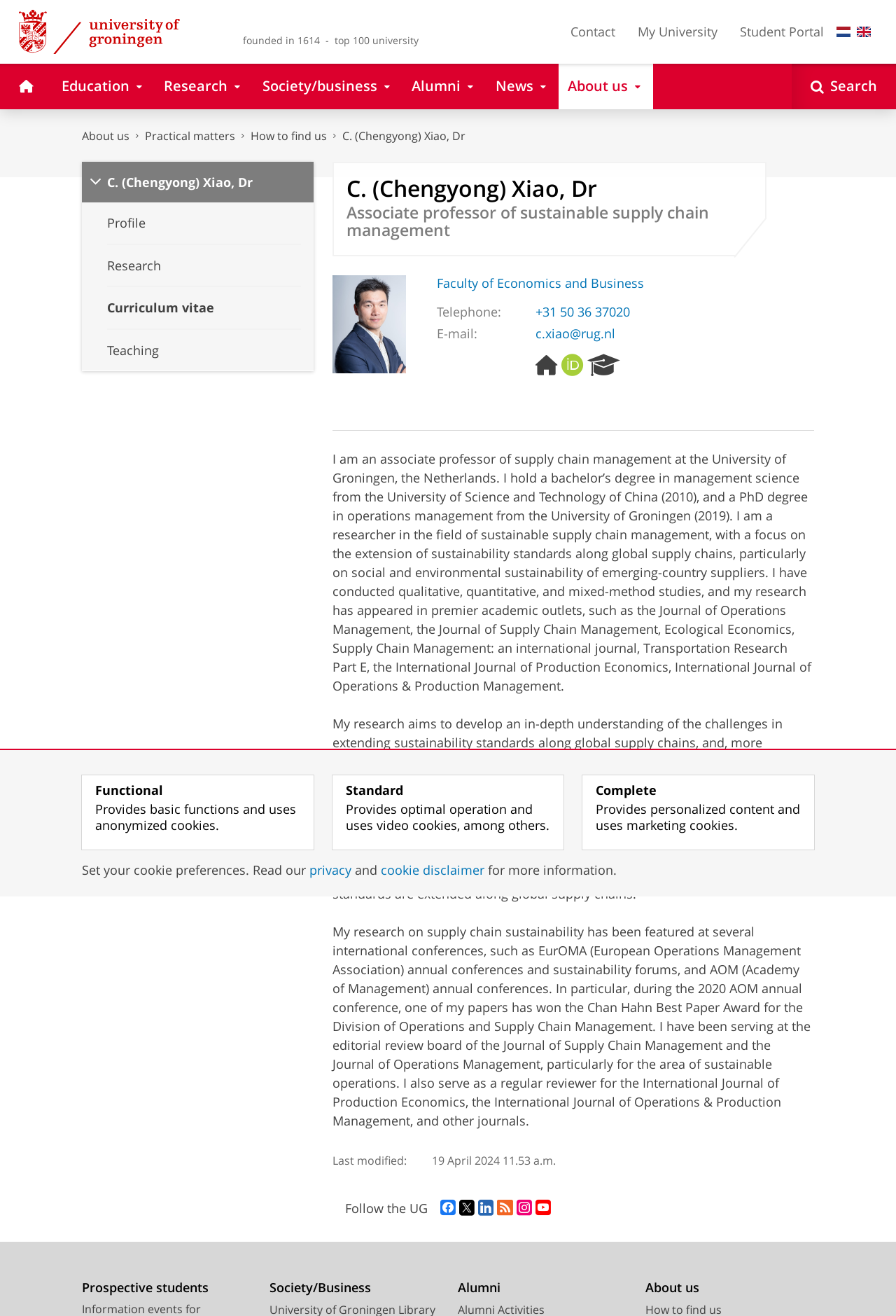Explain the webpage's design and content in an elaborate manner.

This webpage is the curriculum vitae of C. (Chengyong) Xiao, Dr., an associate professor of sustainable supply chain management at the University of Groningen. At the top of the page, there are several links, including "Skip to Content", "Skip to Navigation", and "University of Groningen", along with an image of the university's logo. Below these links, there is a horizontal menu with options such as "Contact", "My University", and "Student Portal".

On the left side of the page, there is a vertical menu with links to various sections, including "Home", "Education", "Research", "Society/Business", "Alumni", and "News". Below this menu, there is a search button and a button with a magnifying glass icon.

The main content of the page is divided into several sections. The first section displays a profile picture of Dr. Xiao, along with his name, title, and affiliation. Below this, there is a brief description of his research interests and expertise.

The next section provides contact information, including his telephone number, email address, and links to his homepage, ORCID, and Research Portal. Following this, there is a horizontal separator line, and then a lengthy text describing Dr. Xiao's research background, interests, and achievements.

The page also features a table with a single row, displaying the last modified date and time of the page. At the bottom of the page, there are links to follow the University of Groningen on various social media platforms, including Facebook, Twitter, LinkedIn, RSS, Instagram, and YouTube.

Additionally, there are several links at the very bottom of the page, including "Prospective students", "Society/Business", "Alumni", and "About us". Finally, there is a section for setting cookie preferences, with links to read more about the university's privacy and cookie policies.